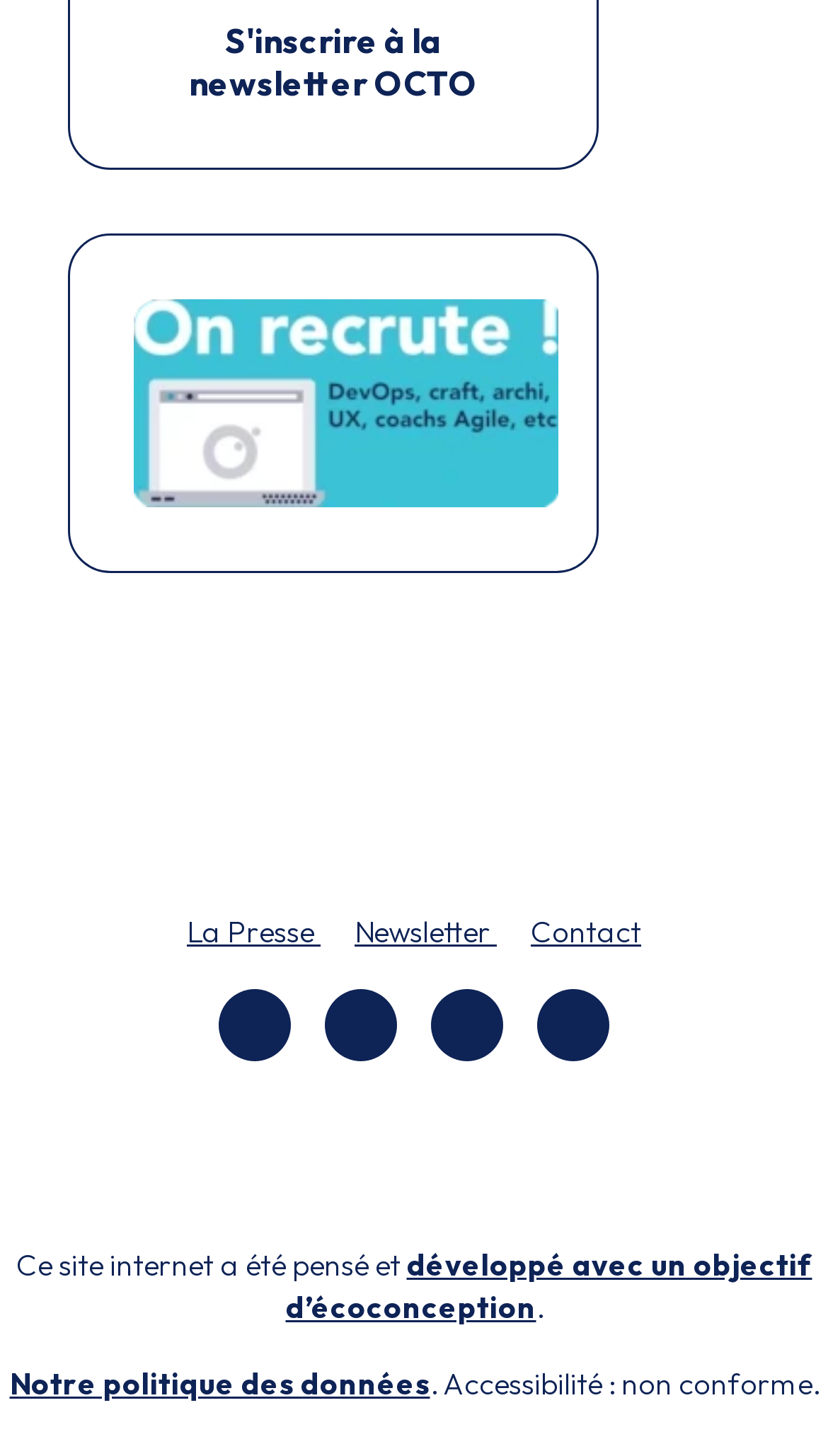Identify the bounding box of the HTML element described here: "Newsletter". Provide the coordinates as four float numbers between 0 and 1: [left, top, right, bottom].

[0.428, 0.627, 0.6, 0.653]